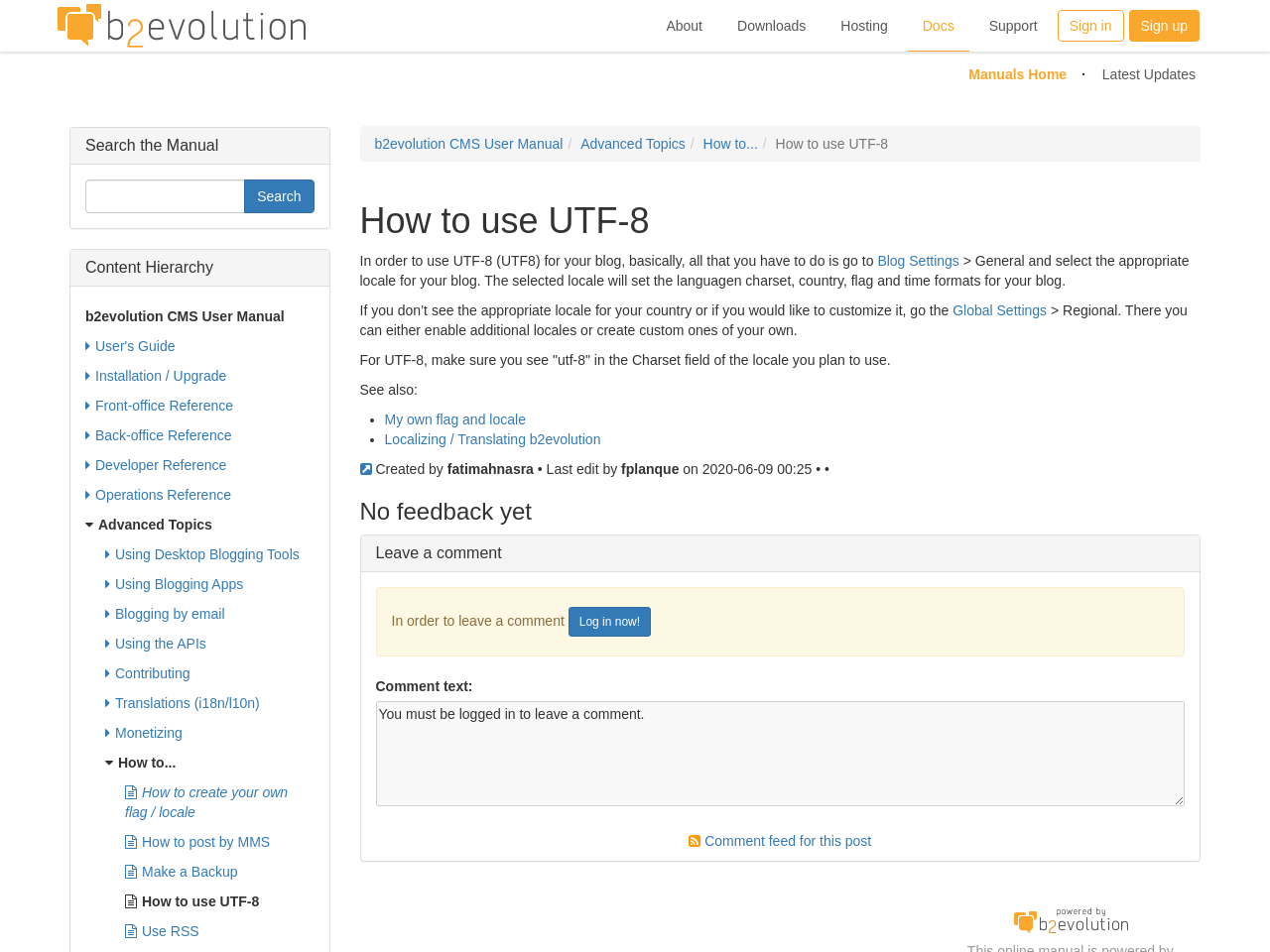Describe all the visual and textual components of the webpage comprehensively.

The webpage is about using UTF-8 for a blog, specifically on the b2evolution platform. At the top, there is a heading "b2evolution" with an image and a link to the main page. Below it, there are several links to different sections of the website, including "About", "Downloads", "Hosting", "Docs", "Support", "Sign in", and "Sign up".

On the left side, there is a navigation menu with links to "Manuals Home", "Latest Updates", and other sections of the manual. Below the navigation menu, there is a search bar with a heading "Search the Manual" and a button to search.

The main content of the page is divided into several sections. The first section has a heading "How to use UTF-8" and explains the steps to use UTF-8 for a blog. The text is divided into paragraphs with links to "Blog Settings" and "Global Settings". There are also several links to related topics, including "My own flag and locale" and "Localizing / Translating b2evolution".

Below the main content, there is a section with a heading "No feedback yet" and a link to "Leave a comment". There is also a form to leave a comment, with a text box and a button to submit.

On the right side, there is a section with a heading "Content Hierarchy" that lists links to different sections of the manual, including "User's Guide", "Installation / Upgrade", "Front-office Reference", and others. Each link has a "+" or "-" icon next to it, indicating that it can be expanded or collapsed.

At the bottom of the page, there is a link to the comment feed for the post and an icon to indicate that it is an XML feed.